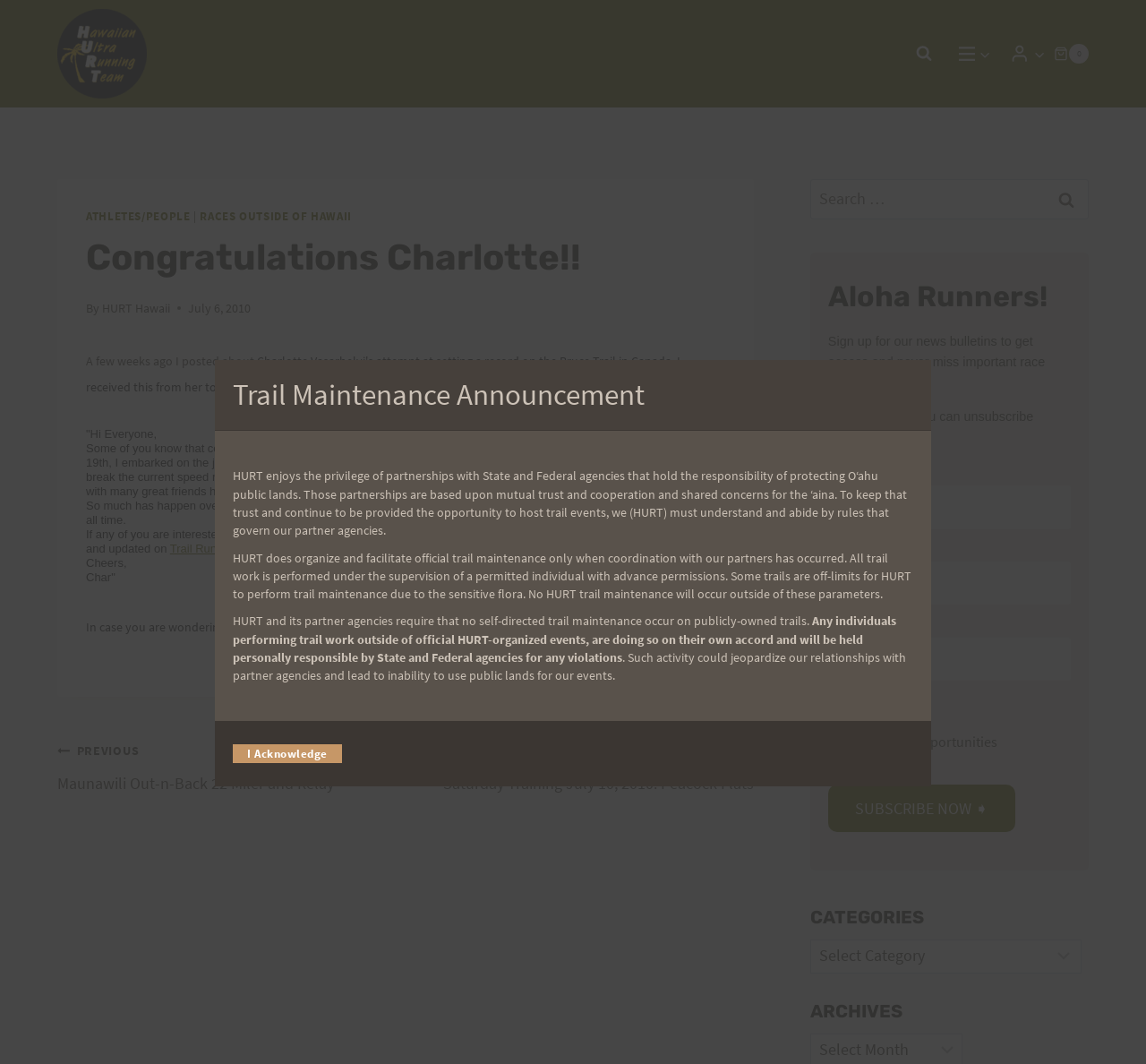Please identify the bounding box coordinates of the clickable area that will fulfill the following instruction: "Subscribe to the newsletter". The coordinates should be in the format of four float numbers between 0 and 1, i.e., [left, top, right, bottom].

[0.723, 0.737, 0.886, 0.782]